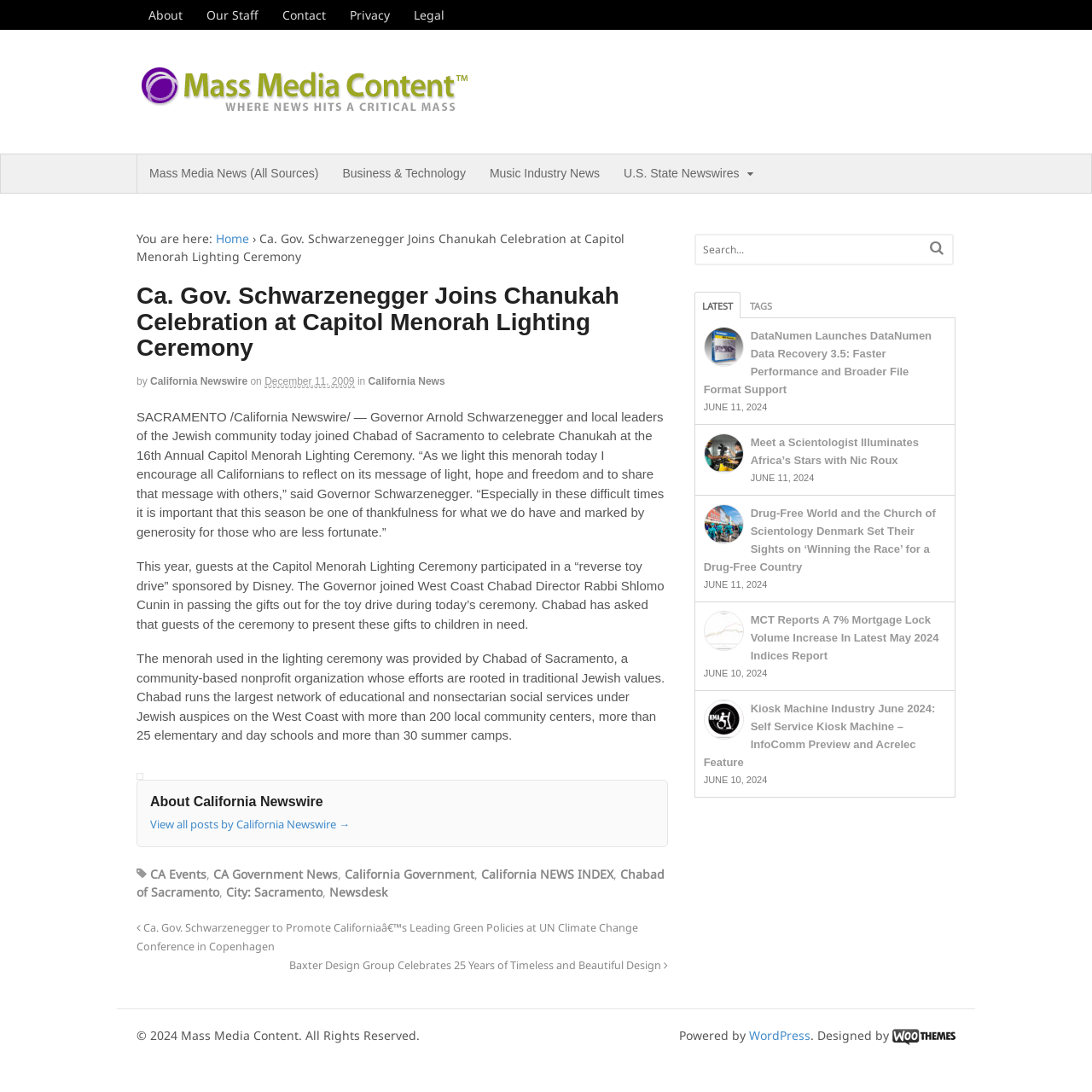What is the name of the organization that provided the menorah?
Offer a detailed and full explanation in response to the question.

The article states that 'The menorah used in the lighting ceremony was provided by Chabad of Sacramento, a community-based nonprofit organization whose efforts are rooted in traditional Jewish values.'